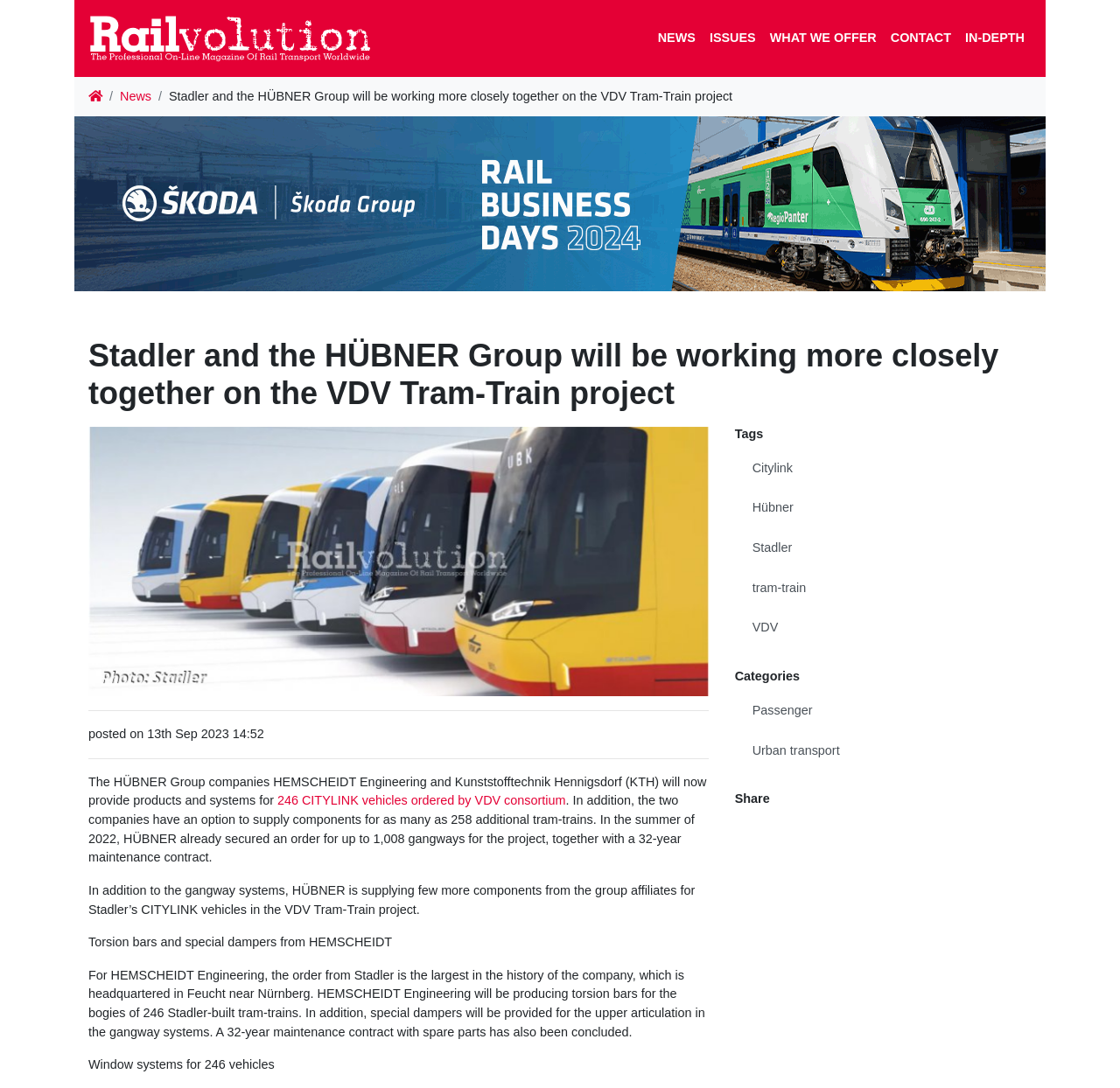Describe in detail what you see on the webpage.

This webpage is about Railvolution, a European online rail technology magazine. At the top, there is a navigation bar with links to "NEWS", "ISSUES", "WHAT WE OFFER", "CONTACT", and "IN-DEPTH". Below the navigation bar, there is a breadcrumb navigation with a home icon and a link to "News".

The main content of the webpage is an article about Stadler and the HÜBNER Group working together on the VDV Tram-Train project. The article's title is prominently displayed at the top, followed by a link to "škoda 2024" with an accompanying image. The article's content is divided into several paragraphs, with a photo of the "First slide" on the right side. The article discusses the collaboration between Stadler and the HÜBNER Group, including the supply of products and systems for the VDV Tram-Train project.

Below the article, there are several links to related tags, including "Citylink", "Hübner", "Stadler", "tram-train", and "VDV". There are also links to categories, such as "Passenger" and "Urban transport". Finally, there is a "Share" section at the bottom.

Throughout the webpage, there are several images, including the "škoda 2024" image and the "First slide" photo. The layout is organized, with clear headings and concise text, making it easy to read and navigate.